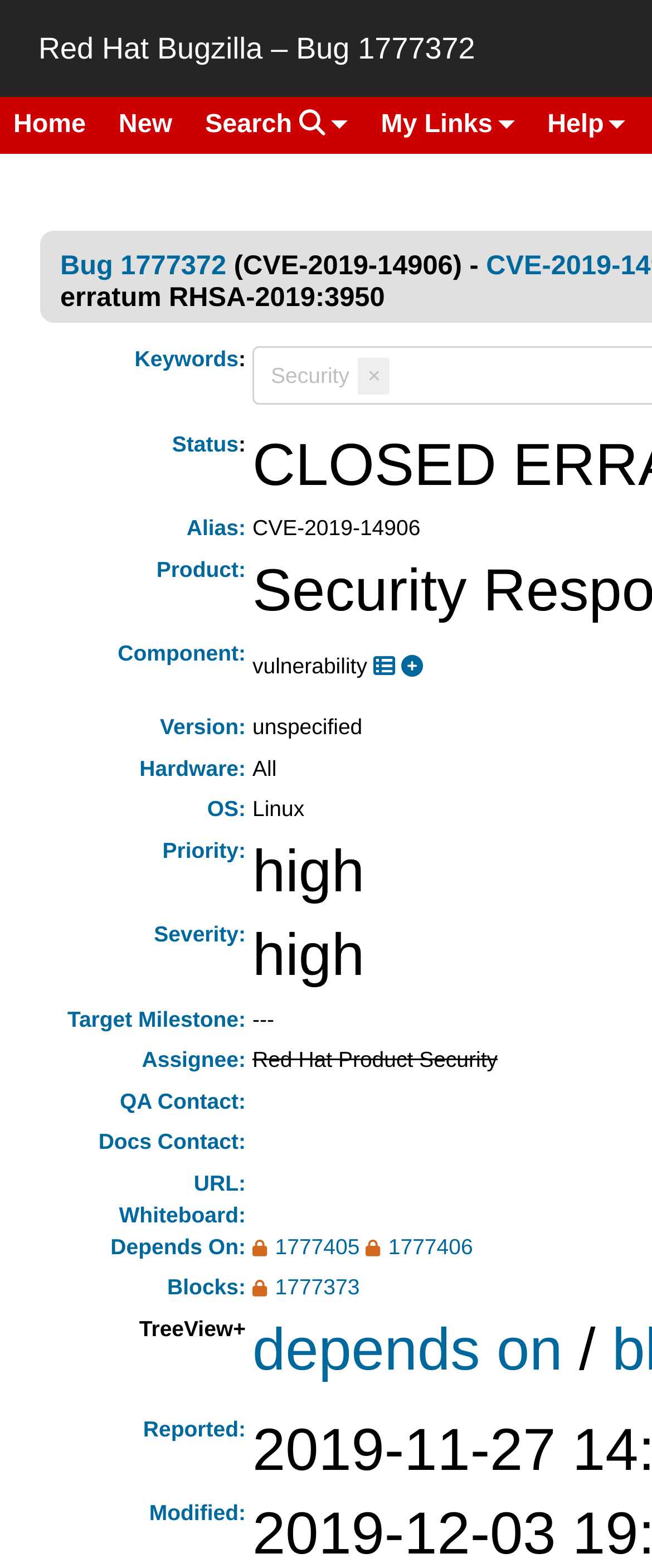How many links are there in the webpage?
Look at the image and respond with a single word or a short phrase.

More than 20